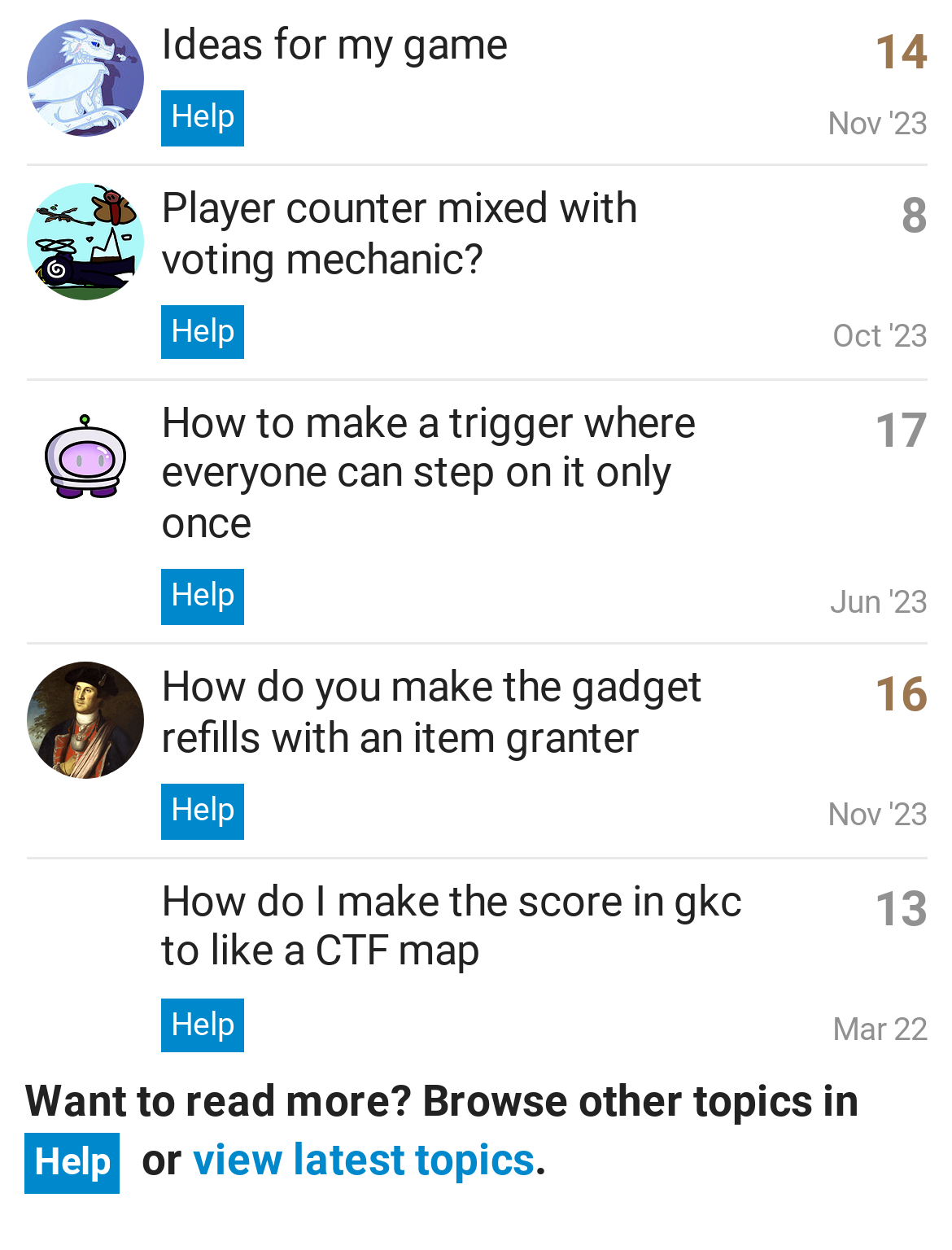Can you specify the bounding box coordinates for the region that should be clicked to fulfill this instruction: "View latest topics".

[0.203, 0.908, 0.562, 0.947]